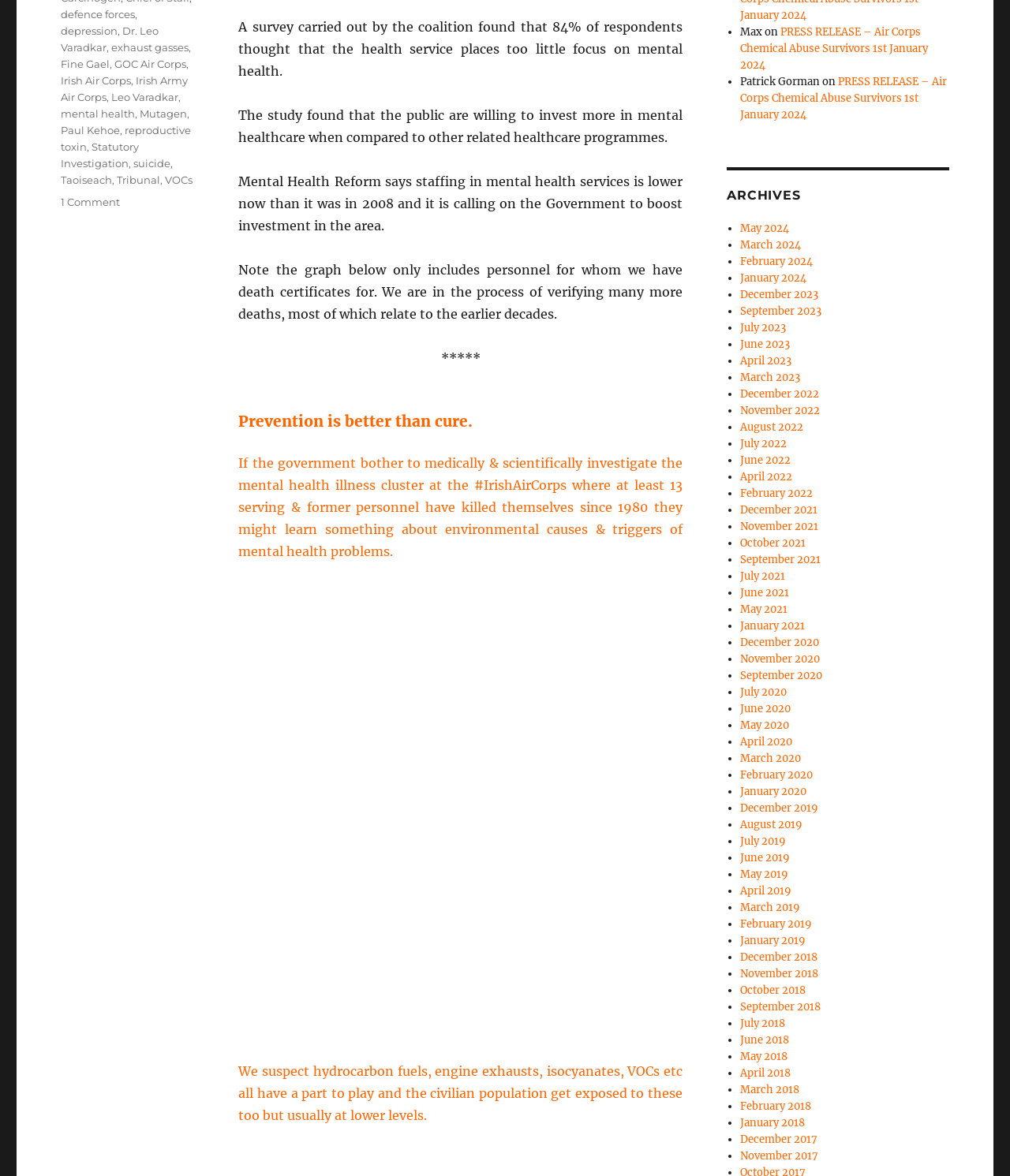Indicate the bounding box coordinates of the element that needs to be clicked to satisfy the following instruction: "Get email alerts". The coordinates should be four float numbers between 0 and 1, i.e., [left, top, right, bottom].

None